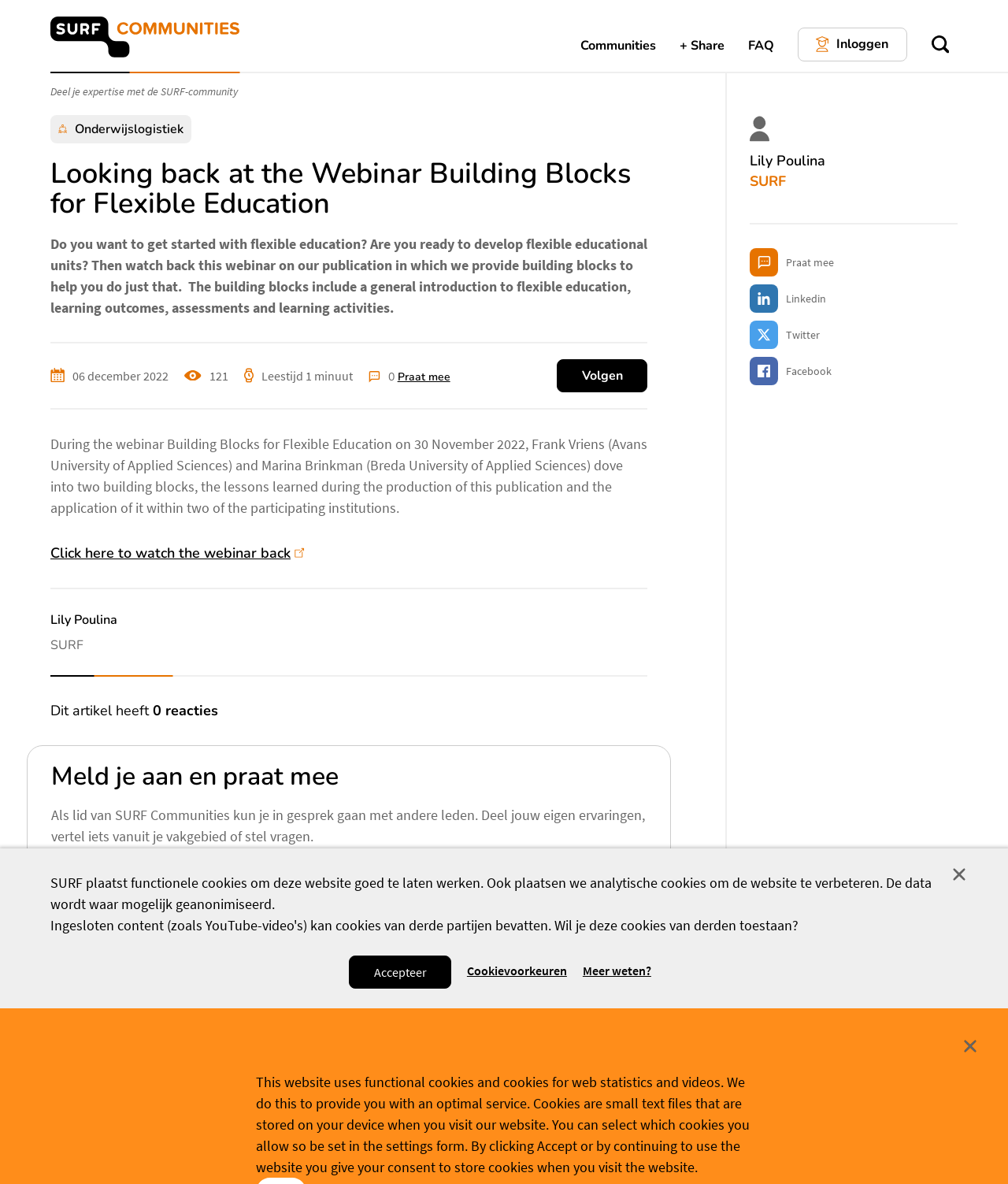Locate the bounding box coordinates of the clickable part needed for the task: "Search".

[0.916, 0.023, 0.95, 0.052]